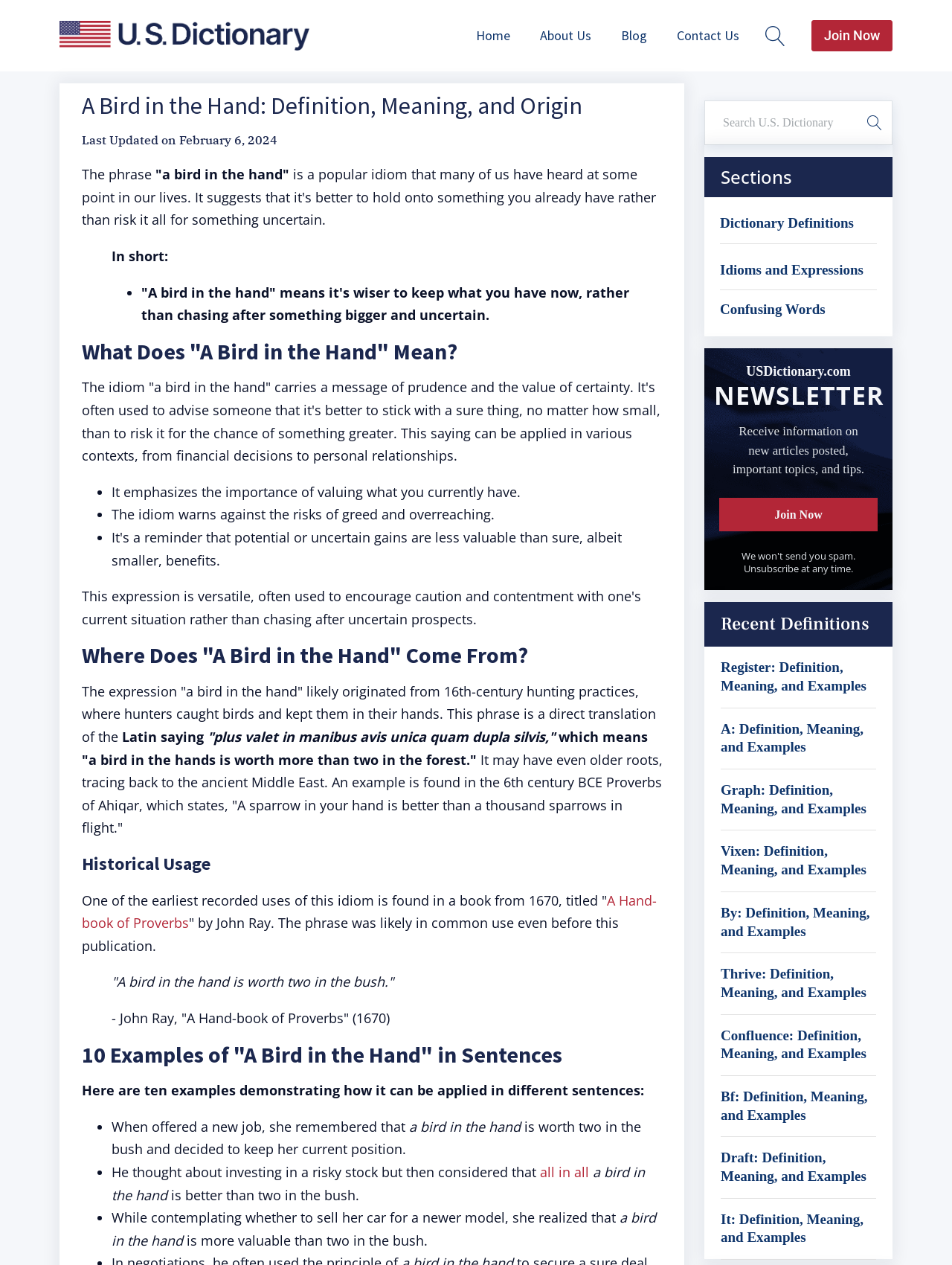Respond with a single word or phrase for the following question: 
What does the idiom 'a bird in the hand' mean?

It's wiser to keep what you have now